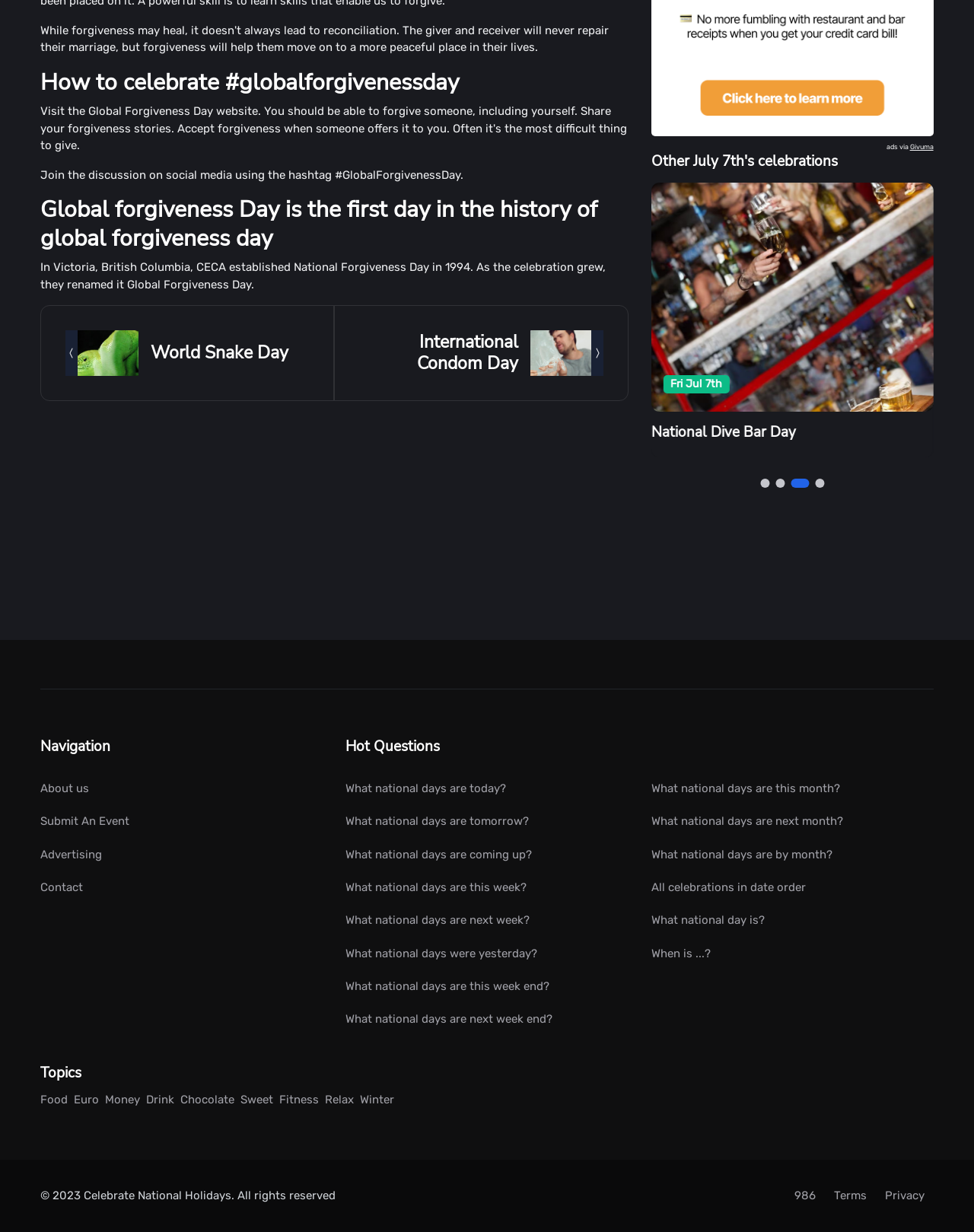Please find the bounding box for the UI element described by: "International Condom Day".

[0.428, 0.268, 0.532, 0.305]